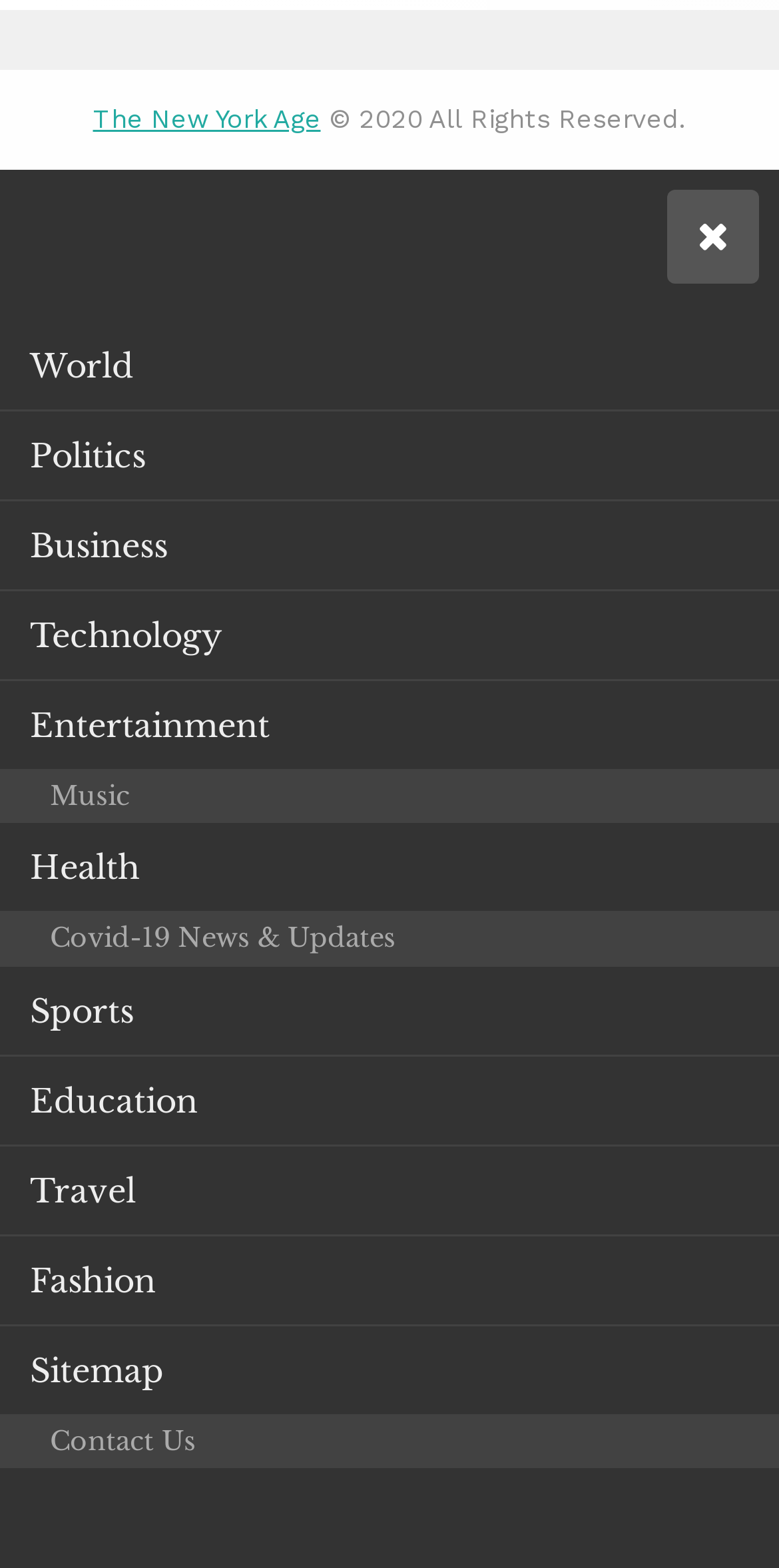Provide the bounding box for the UI element matching this description: "World".

[0.0, 0.205, 1.0, 0.262]